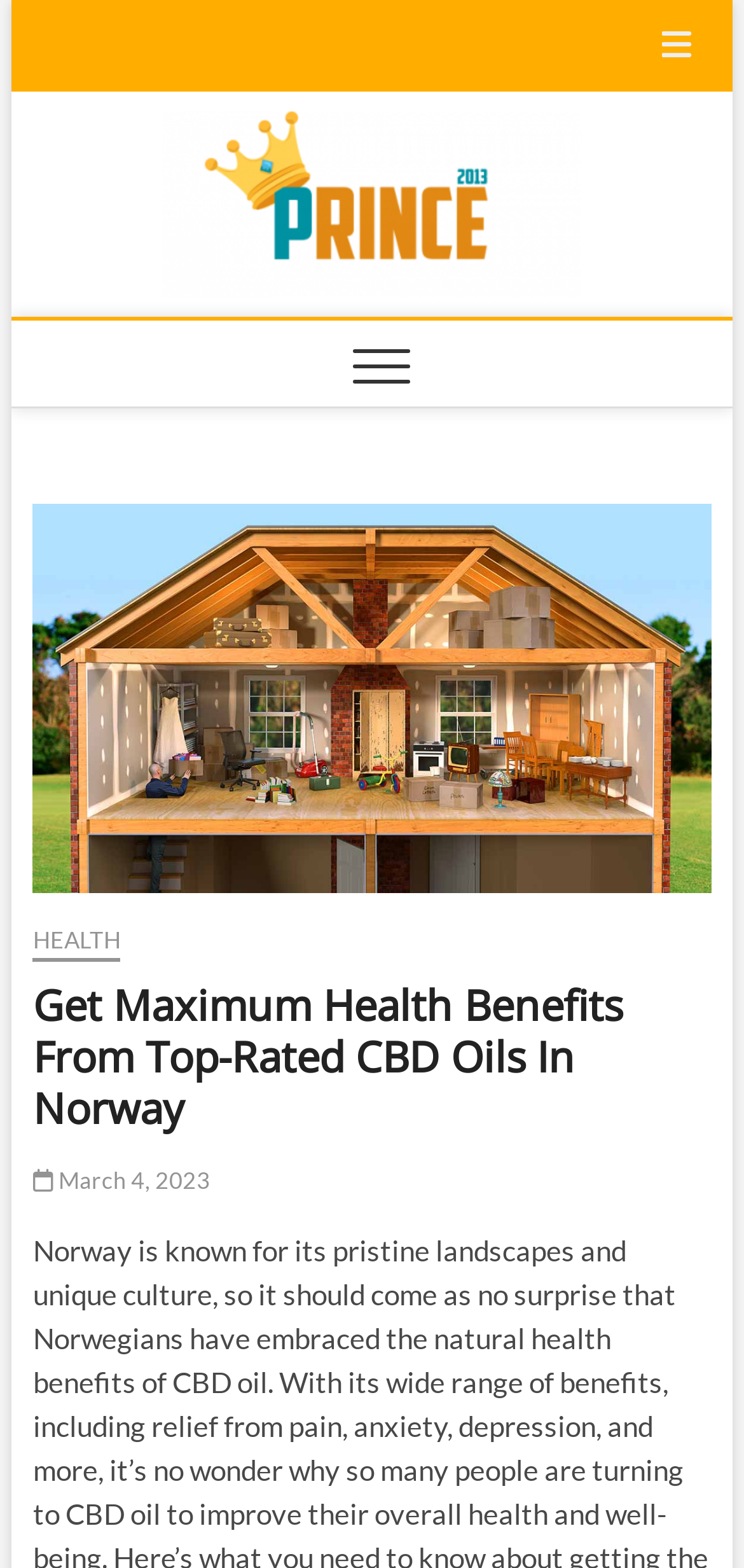Explain the webpage's layout and main content in detail.

The webpage appears to be an article or blog post about CBD oils in Norway, with a focus on health benefits. At the top of the page, there is a navigation menu, known as the "Topbar Menu", which spans about 90% of the page width and is positioned at the very top. Within this menu, there is a button with an icon, likely a hamburger menu icon.

Below the top navigation menu, there is a link to "Prince 2013" accompanied by an image, which takes up about 60% of the page width and is positioned near the top left corner. The image is likely a logo or branding element.

To the right of the image and link, there is a static text element that reads "HONORING THE LEGACY OF PRINCE THROUGH NEWS AND STORIES", which spans about 18% of the page width and is positioned near the top right corner.

On the left side of the page, there is a main navigation menu, which takes up about 70% of the page width and is positioned below the top navigation menu. This menu contains a button that, when expanded, reveals a primary menu. Below the main navigation menu, there is a figure element that spans the full width of the page.

Within the figure element, there is a header section that contains three links: "HEALTH", the title of the article "Get Maximum Health Benefits From Top-Rated CBD Oils In Norway", and a date "March 4, 2023" with an icon. The title of the article is a heading element, indicating its importance on the page.

Overall, the webpage has a clear structure, with navigation menus at the top and left, and the main content area below. The use of images, links, and headings helps to organize the content and draw the user's attention to key elements.